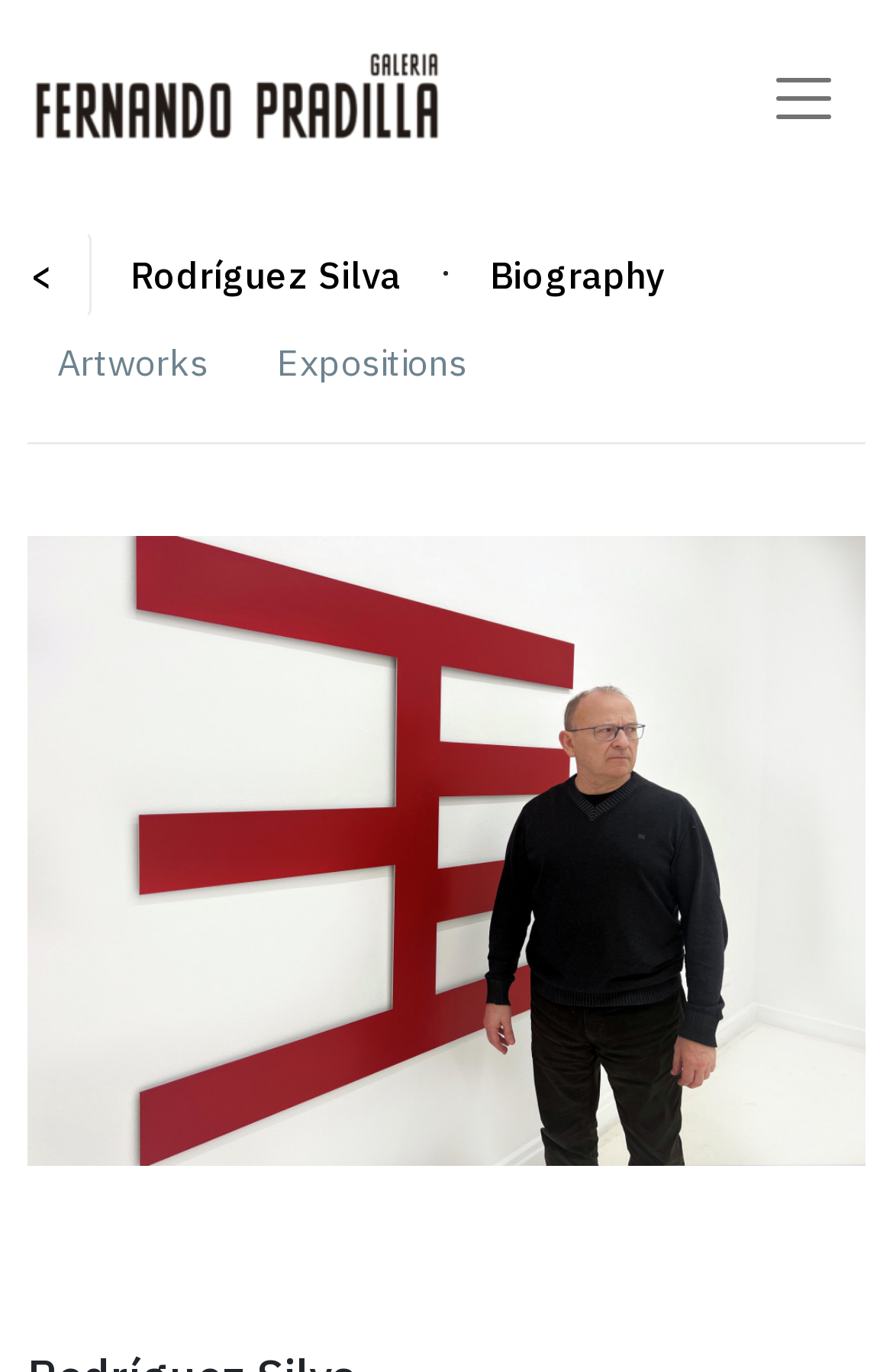Give a one-word or short phrase answer to the question: 
How many navigation links are there?

5